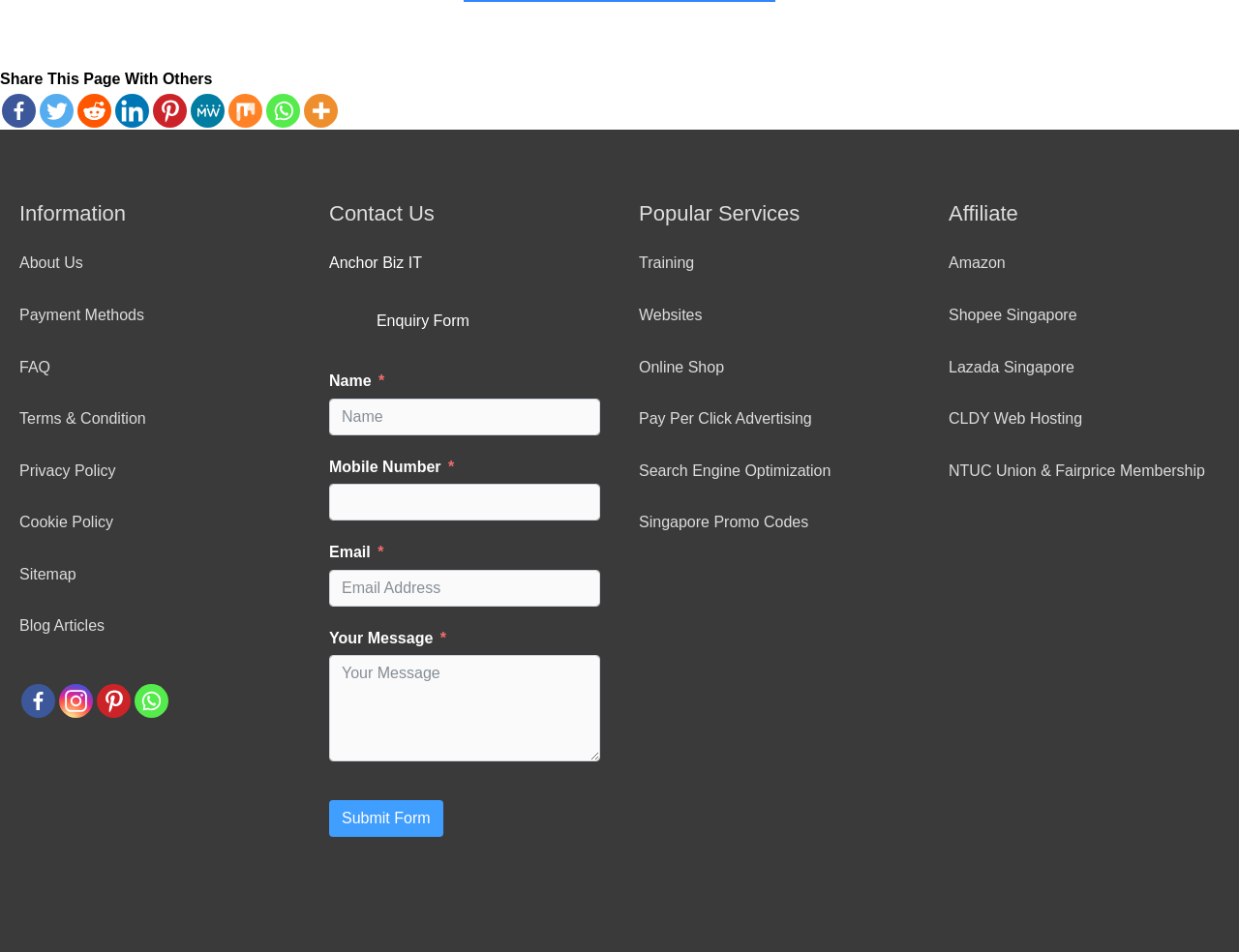What affiliate links are provided on the webpage?
Please provide a single word or phrase as your answer based on the screenshot.

Amazon, Shopee, etc.